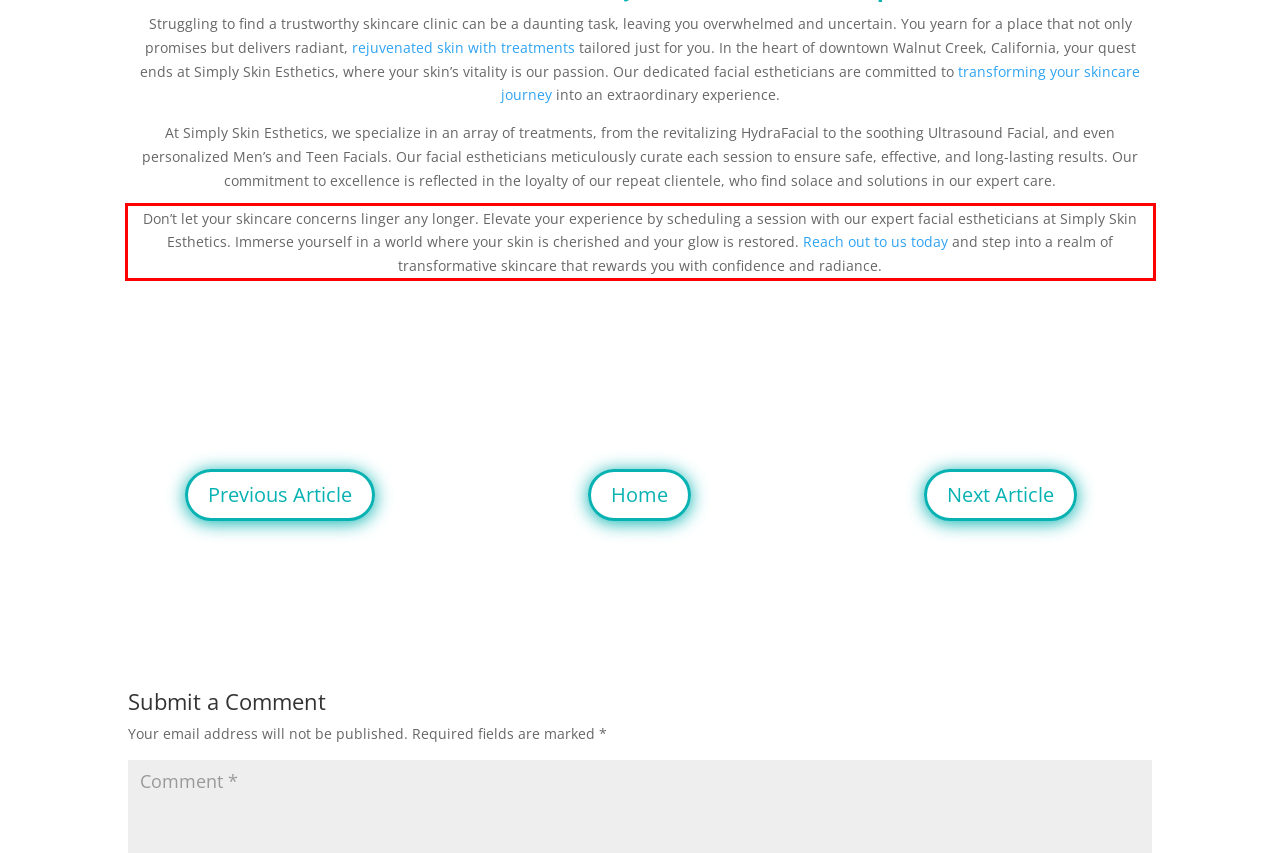Given a screenshot of a webpage, locate the red bounding box and extract the text it encloses.

Don’t let your skincare concerns linger any longer. Elevate your experience by scheduling a session with our expert facial estheticians at Simply Skin Esthetics. Immerse yourself in a world where your skin is cherished and your glow is restored. Reach out to us today and step into a realm of transformative skincare that rewards you with confidence and radiance.